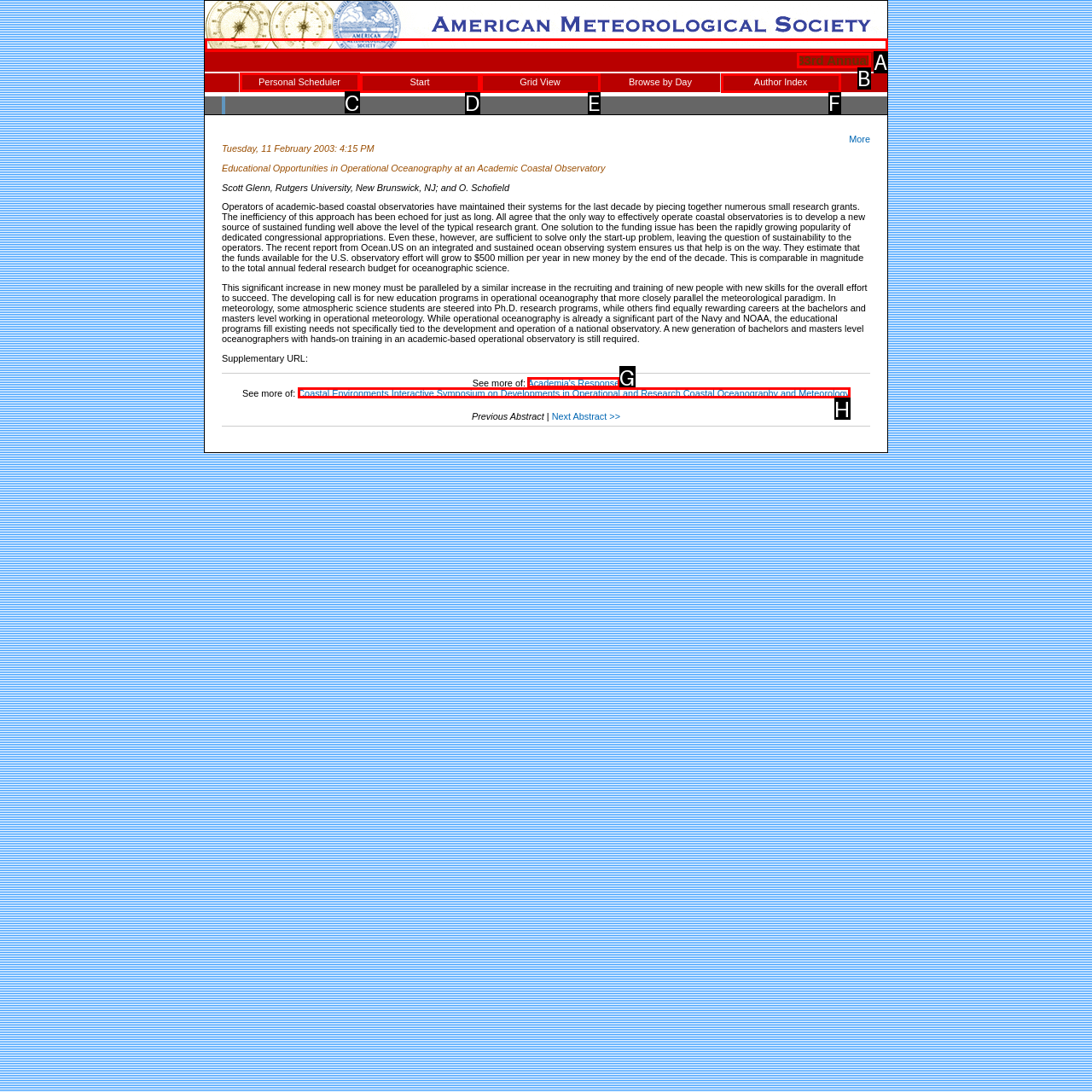Select the letter of the UI element that matches this task: View the personal scheduler
Provide the answer as the letter of the correct choice.

C